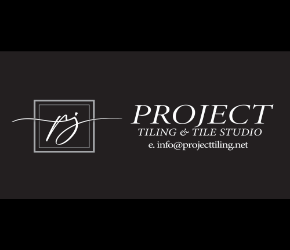What is the font style of 'PROJECT'?
Please answer the question as detailed as possible based on the image.

According to the caption, the name 'PROJECT' is prominently displayed in a bold, uppercase font, which suggests a sense of importance and emphasis.